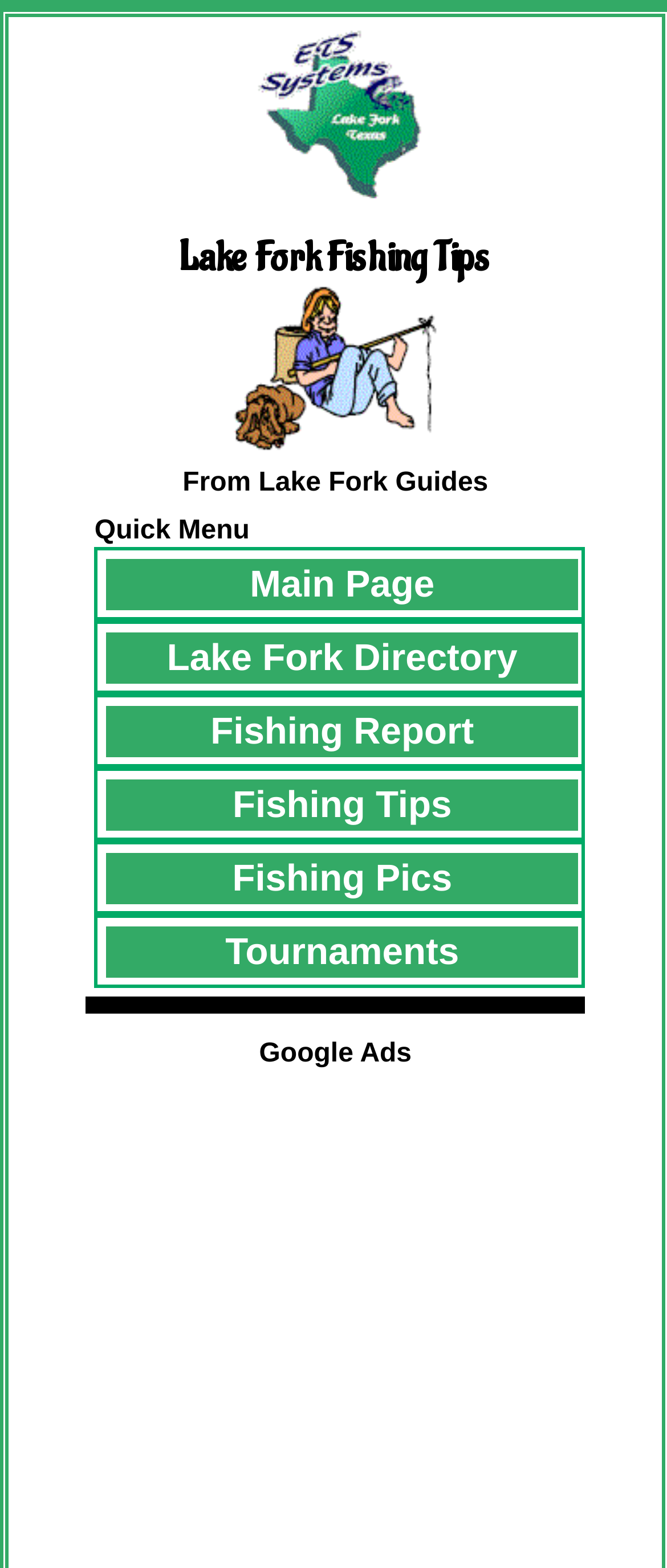Using the information from the screenshot, answer the following question thoroughly:
What is the name of the lake?

I determined the answer by looking at the image description 'Lake Fork, Texas ETS Systems' and the heading 'Lake Fork Fishing Tips Lake Fork Fishing Report', which both mention 'Lake Fork'.